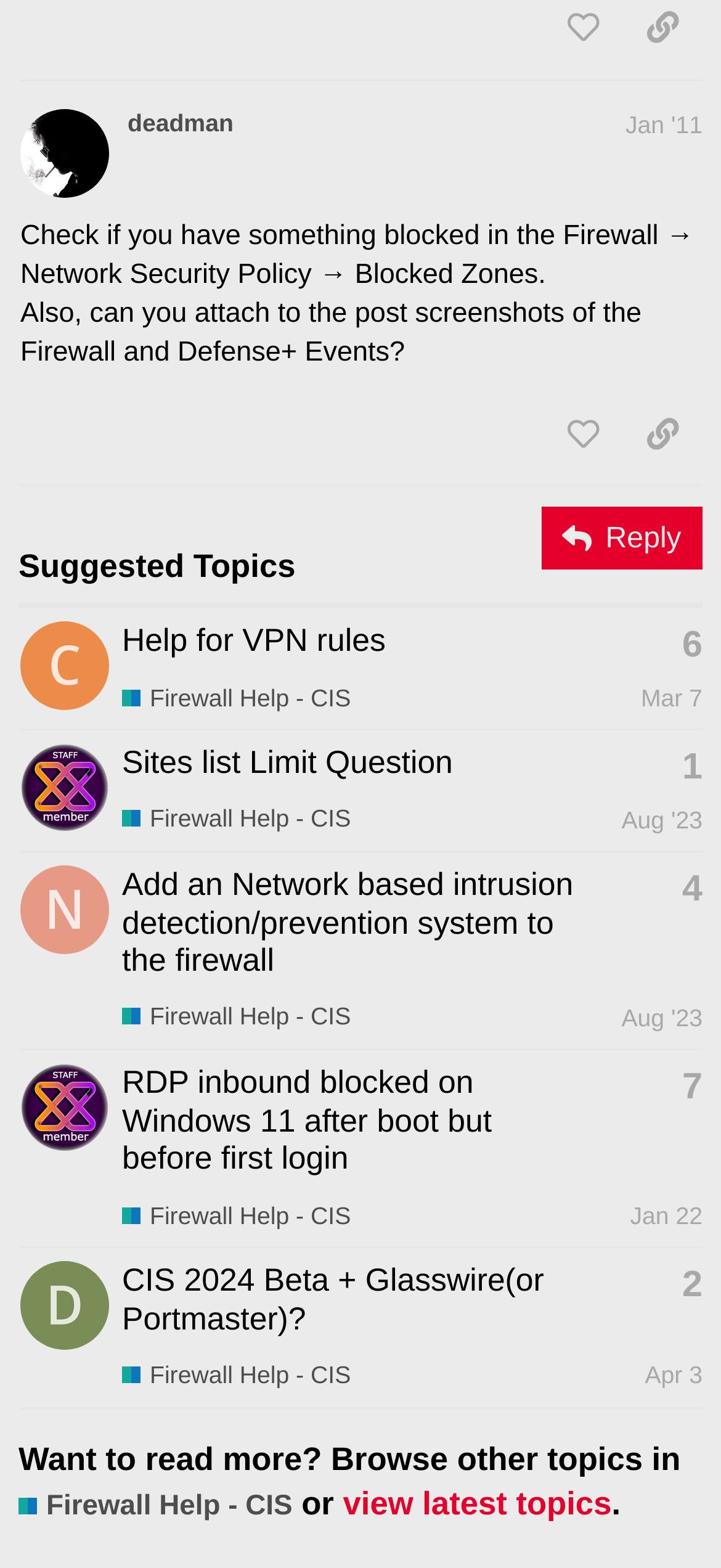Specify the bounding box coordinates of the element's region that should be clicked to achieve the following instruction: "View topic 'Help for VPN rules'". The bounding box coordinates consist of four float numbers between 0 and 1, in the format [left, top, right, bottom].

[0.169, 0.397, 0.535, 0.42]